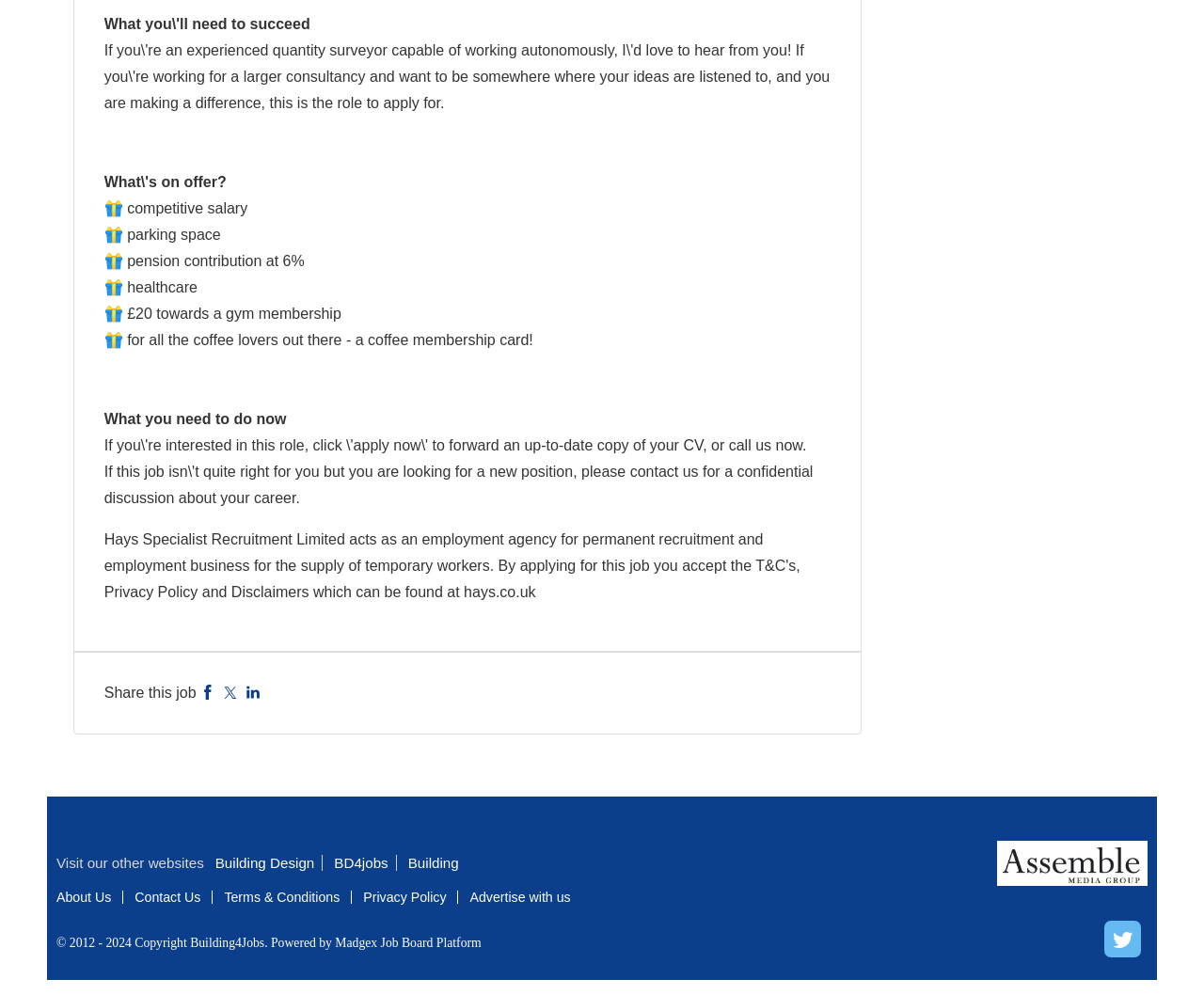Given the webpage screenshot, identify the bounding box of the UI element that matches this description: "BD4jobs".

[0.278, 0.859, 0.329, 0.875]